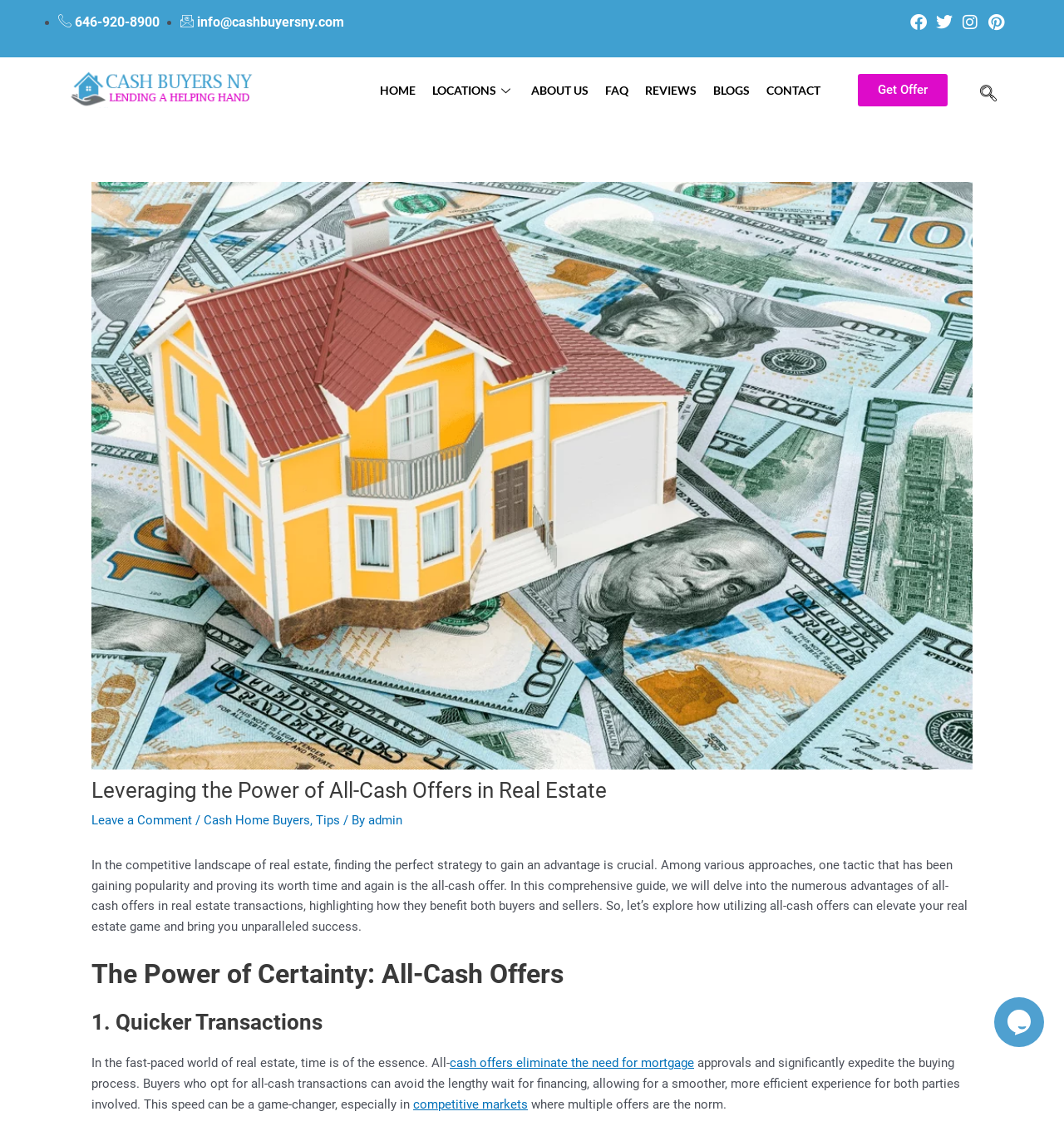Can you extract the primary headline text from the webpage?

Leveraging the Power of All-Cash Offers in Real Estate